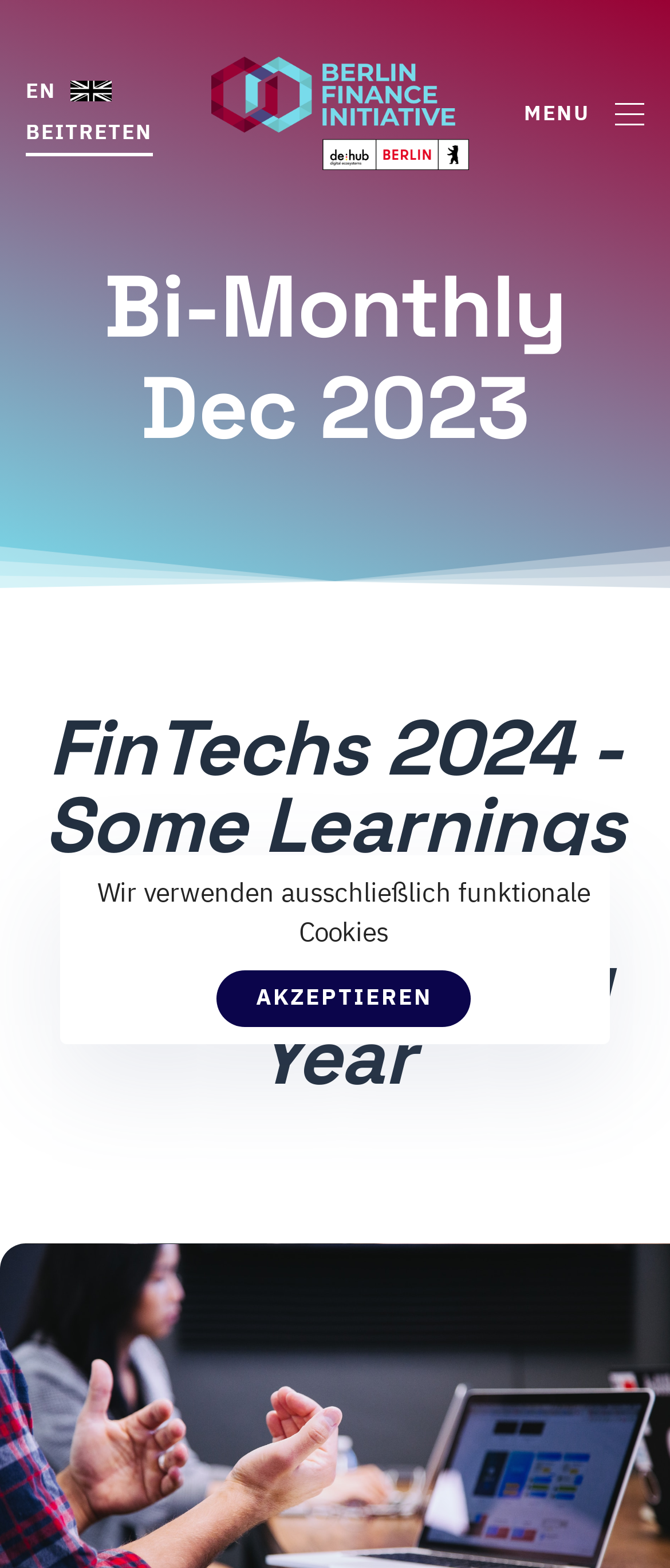Utilize the details in the image to thoroughly answer the following question: What is the purpose of the button at the bottom right?

The button at the bottom right with the text 'AKZEPTIEREN' is likely used to accept cookies, as it is located near the text about functional cookies and has a similar layout to other cookie acceptance buttons.